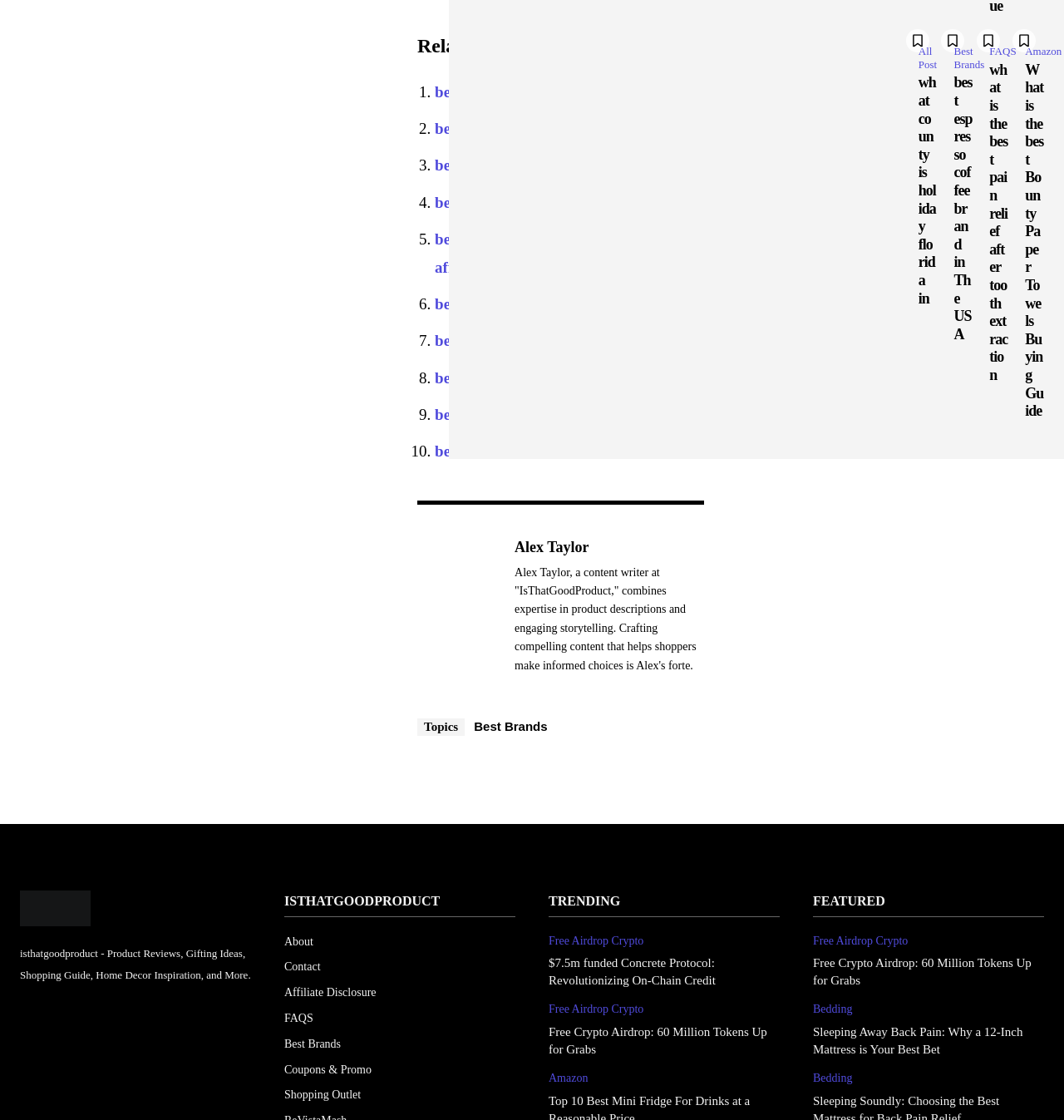From the element description Bedding, predict the bounding box coordinates of the UI element. The coordinates must be specified in the format (top-left x, top-left y, bottom-right x, bottom-right y) and should be within the 0 to 1 range.

[0.764, 0.957, 0.801, 0.97]